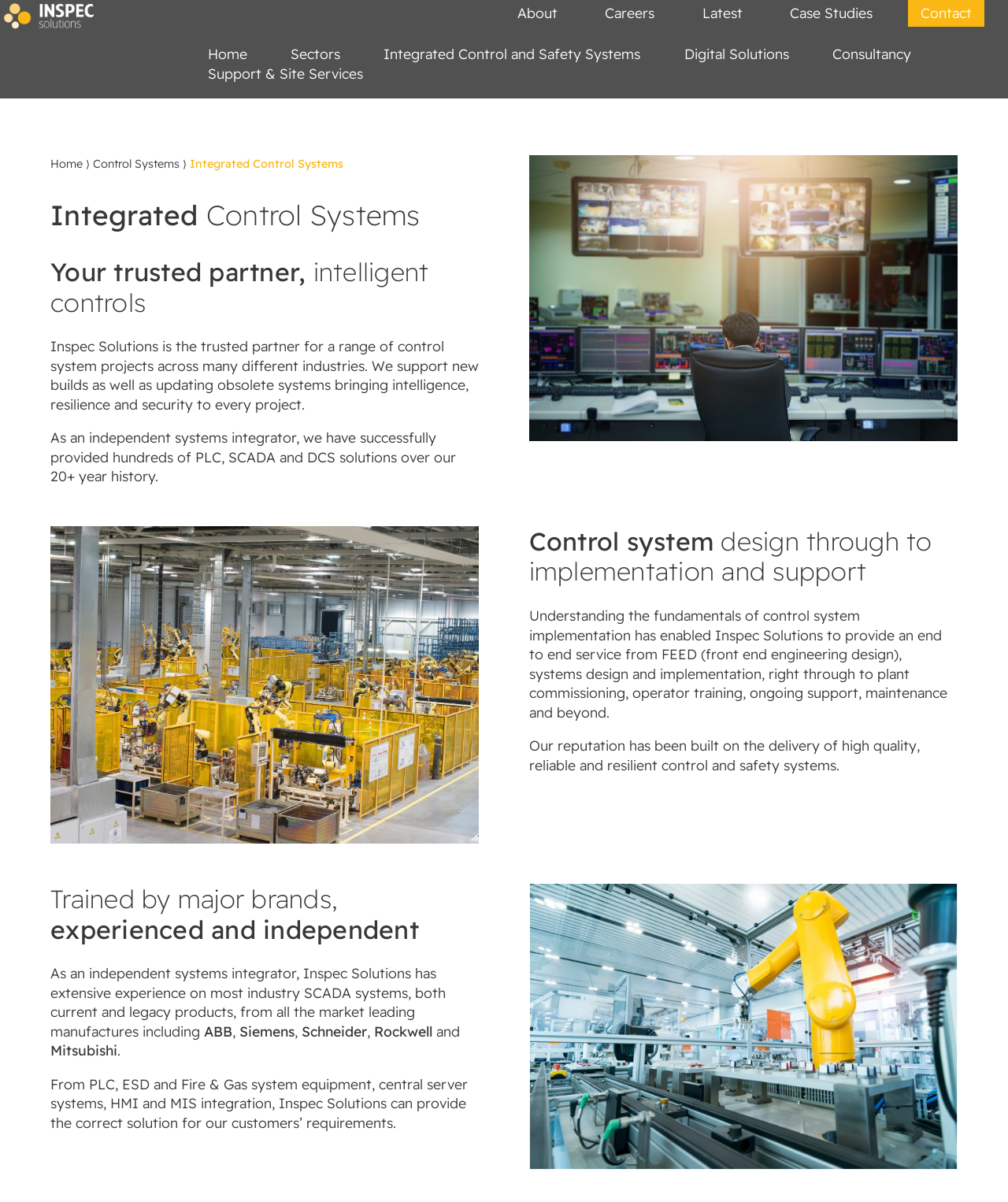Can you locate the main headline on this webpage and provide its text content?

Integrated Control Systems